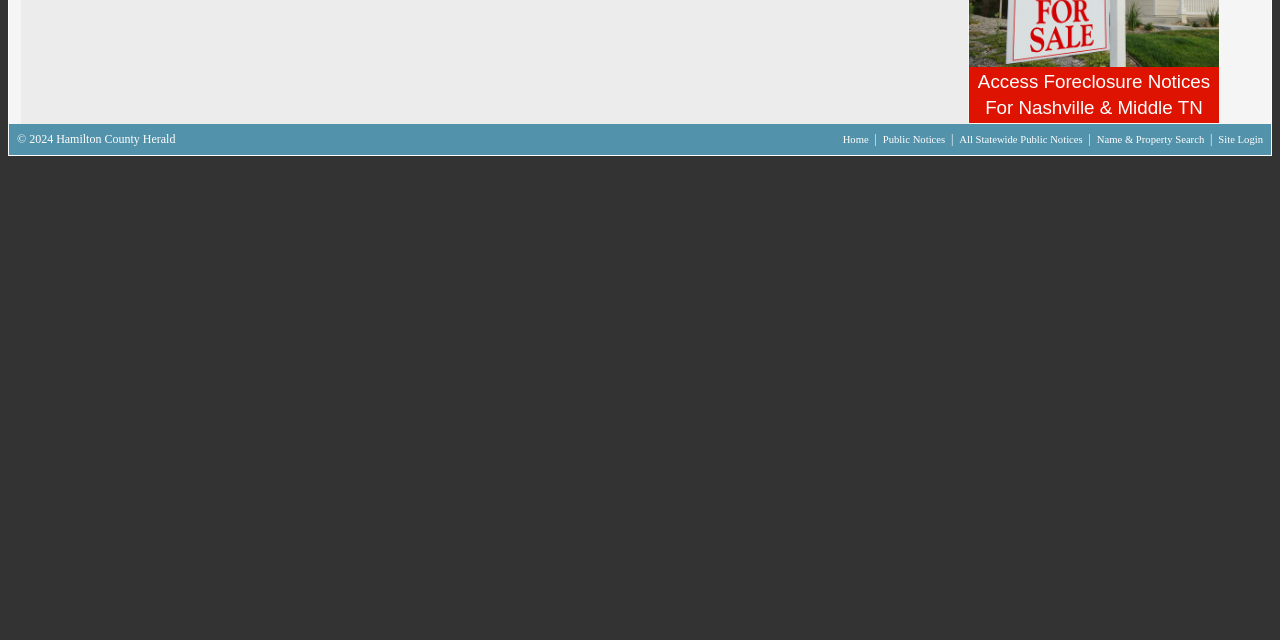Ascertain the bounding box coordinates for the UI element detailed here: "All Statewide Public Notices". The coordinates should be provided as [left, top, right, bottom] with each value being a float between 0 and 1.

[0.749, 0.209, 0.848, 0.227]